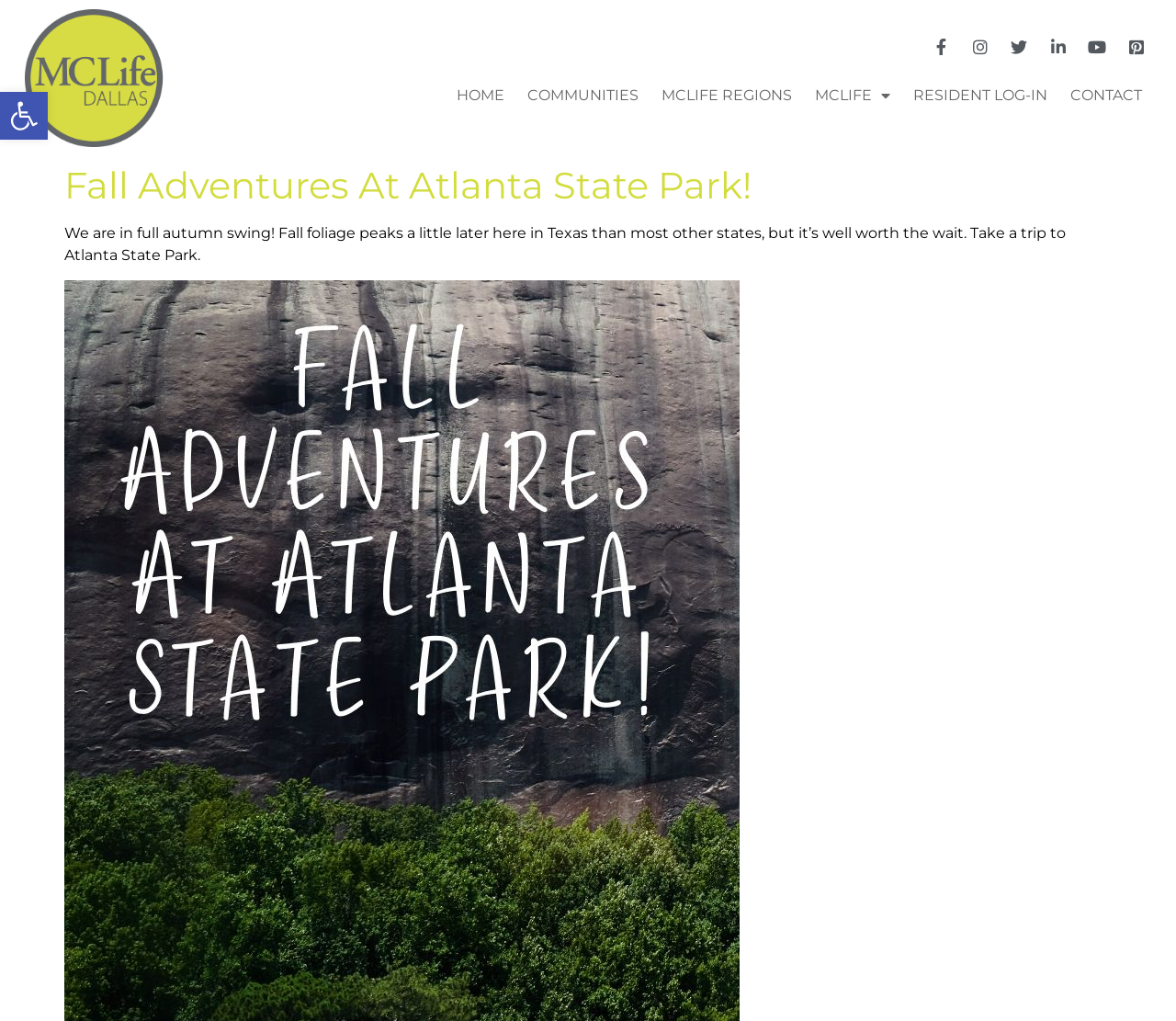What is the theme of the webpage content?
Please analyze the image and answer the question with as much detail as possible.

The question asks about the theme of the webpage content. By reading the StaticText element with the text 'We are in full autumn swing! Fall foliage peaks a little later here in Texas than most other states, but it’s well worth the wait. Take a trip to Atlanta State Park.', we can infer that the theme of the webpage content is related to the fall season.